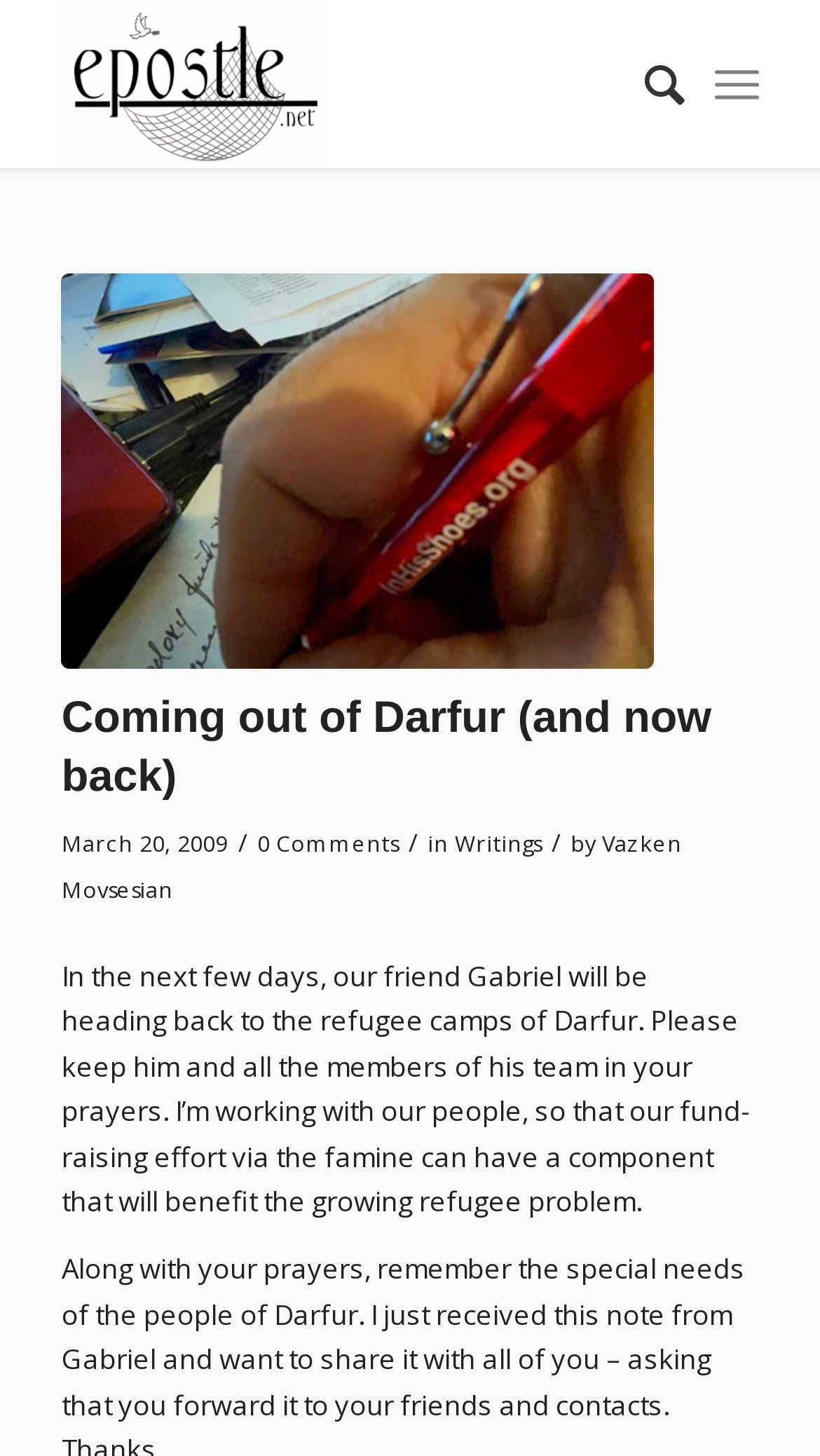What is the purpose of the fundraising effort?
Using the visual information, answer the question in a single word or phrase.

to benefit the growing refugee problem